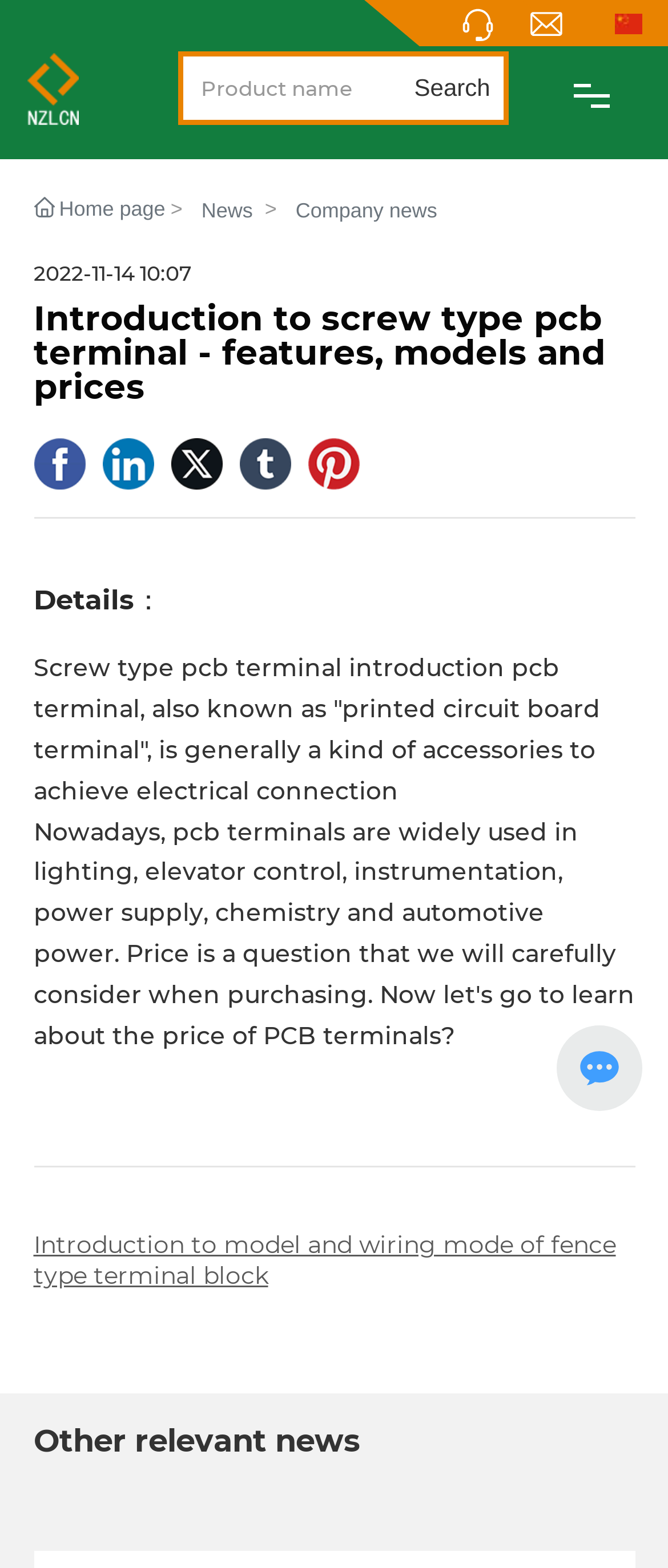Select the bounding box coordinates of the element I need to click to carry out the following instruction: "Click the 'PRODUCTS' link".

[0.091, 0.112, 0.86, 0.156]